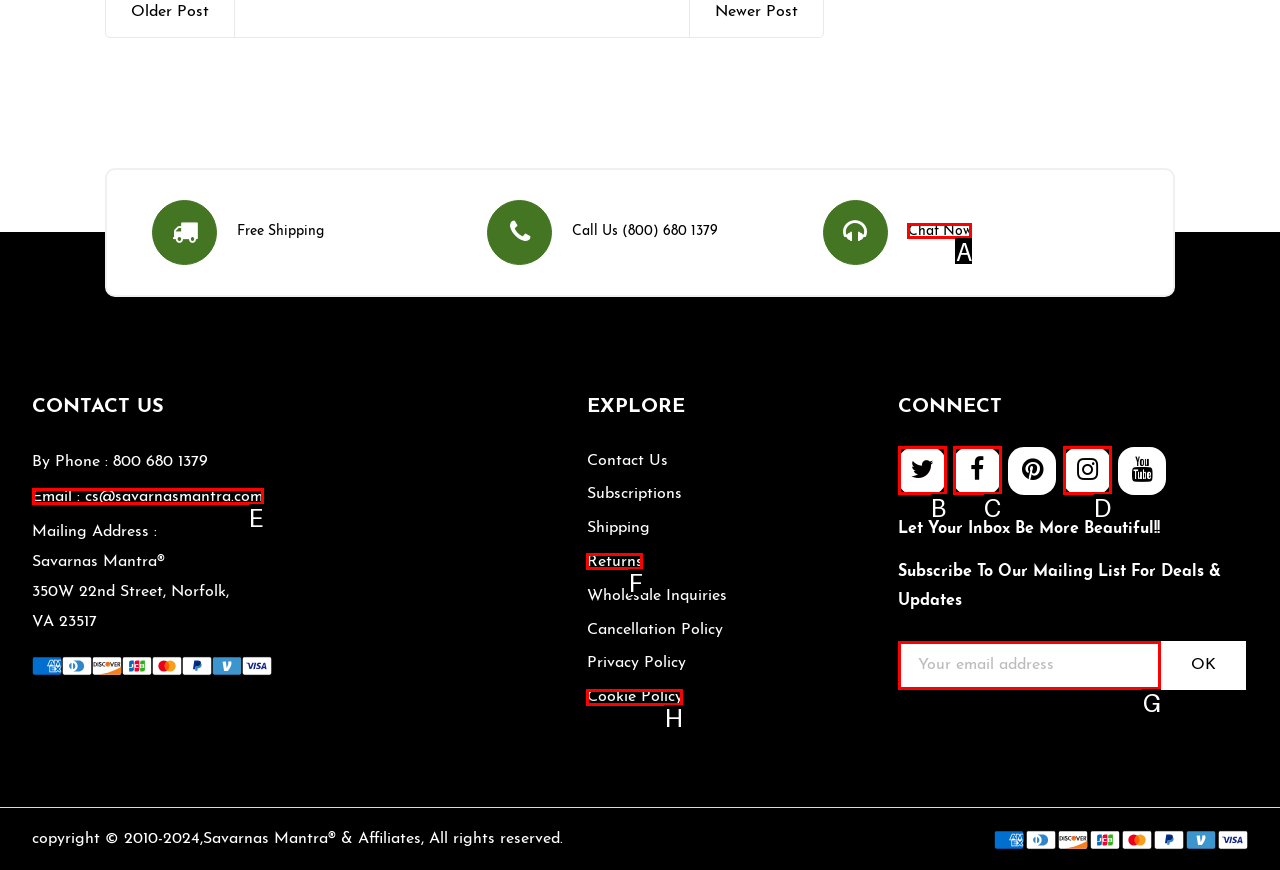Identify the letter of the option to click in order to Subscribe to our mailing list. Answer with the letter directly.

G